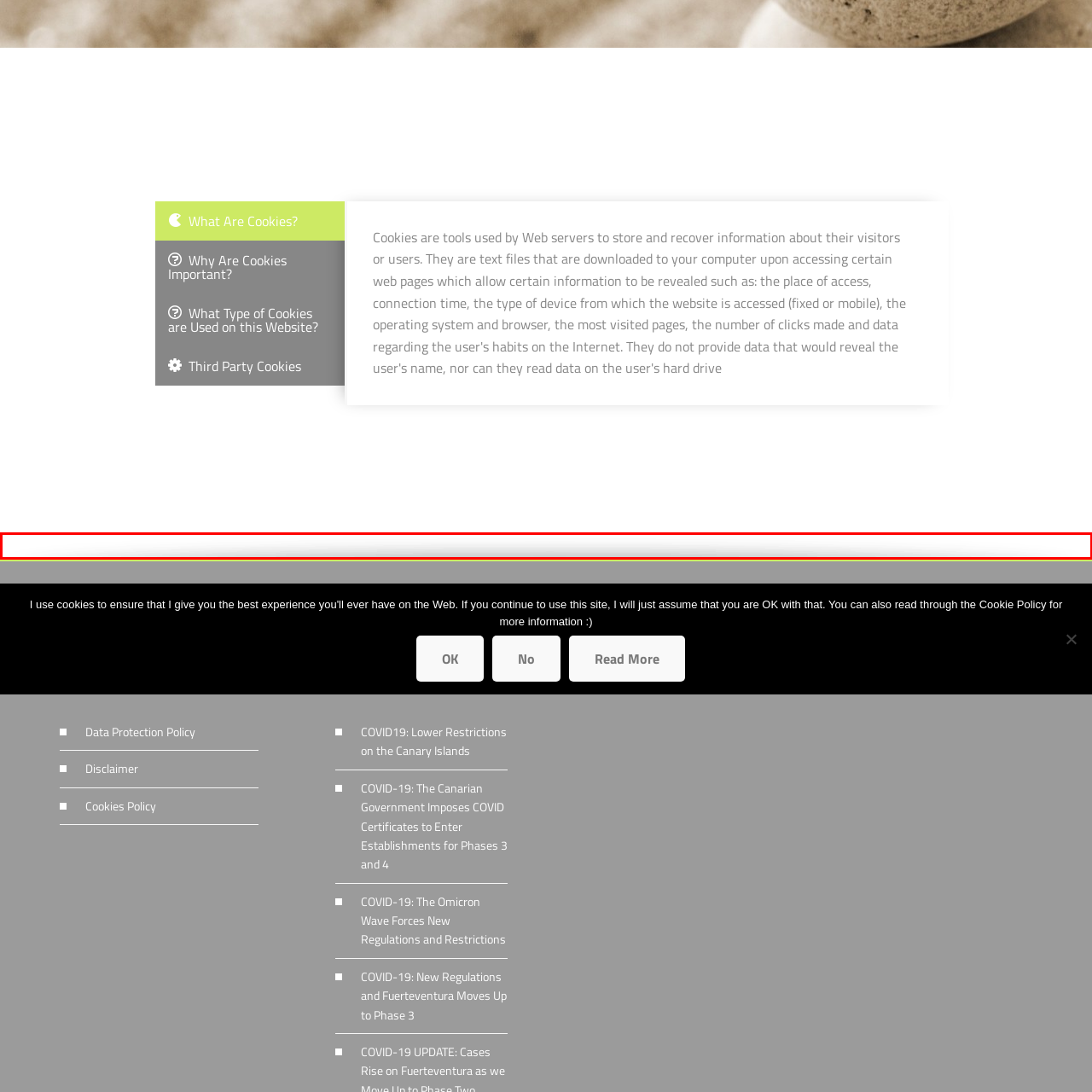Offer an in-depth description of the image encased within the red bounding lines.

This image, titled "Shadow Divider Up," features a subtle gradient design transitioning from a light color at the top to a darker shade towards the bottom. Serving as a visual separator, it enhances the webpage’s layout, providing a clear distinction between sections of content. This elegant shadow effect not only adds depth but also contributes to a more organized presentation of information, likely intended to accompany text about cookies, such as their importance and the types used on the website. The design is functional yet aesthetically pleasing, creating a smooth flow for viewers navigating the page.